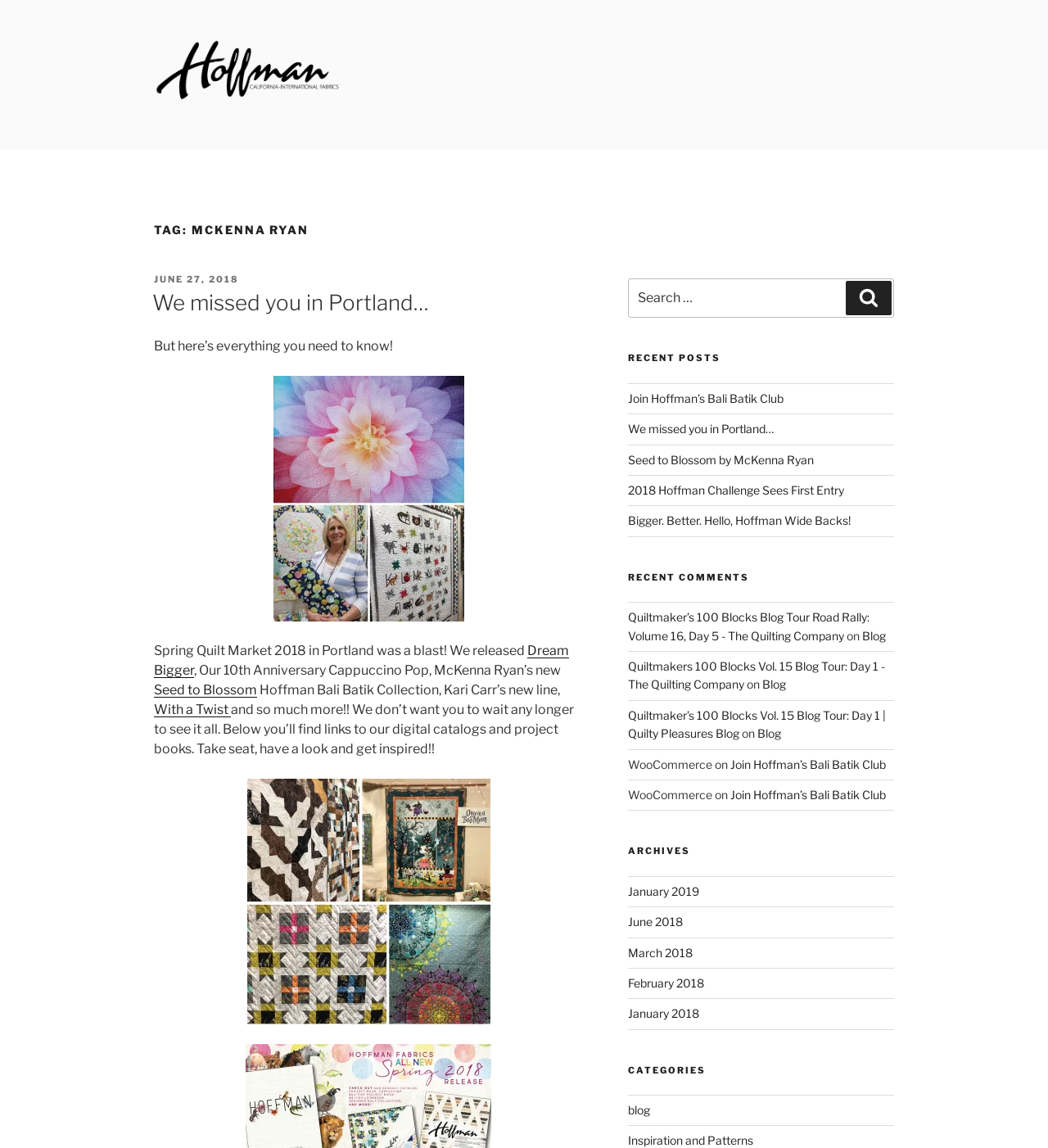Explain the contents of the webpage comprehensively.

This webpage is about Hoffman Fabrics, a company that inspires creativity and provides fabric collections. At the top, there is a link to skip to the content and a logo with the text "Made to Inspire Since 1924". Below the logo, there is a heading that reads "TAG: MCKENNA RYAN", which suggests that the webpage is about McKenna Ryan, a designer associated with Hoffman Fabrics.

Under the heading, there is a post titled "We missed you in Portland…" which appears to be a blog post about a quilt market event in Portland. The post mentions the release of new fabric collections, including "Dream Bigger", "Seed to Blossom", and "With a Twist". There are also links to digital catalogs and project books.

To the right of the post, there is a search bar with a button to search for specific content. Below the search bar, there are three sections: "RECENT POSTS", "RECENT COMMENTS", and "ARCHIVES". The "RECENT POSTS" section lists several links to blog posts, including "Join Hoffman’s Bali Batik Club" and "Seed to Blossom by McKenna Ryan". The "RECENT COMMENTS" section lists comments from various blogs, including Quiltmaker’s 100 Blocks Blog Tour. The "ARCHIVES" section lists links to blog posts from different months, including January 2019, June 2018, and March 2018.

At the bottom of the page, there is a section titled "CATEGORIES" which lists links to different categories, including "blog" and "Inspiration and Patterns". Overall, the webpage appears to be a blog or news section of the Hoffman Fabrics website, featuring posts about new fabric collections, events, and inspiration for quilters and crafters.